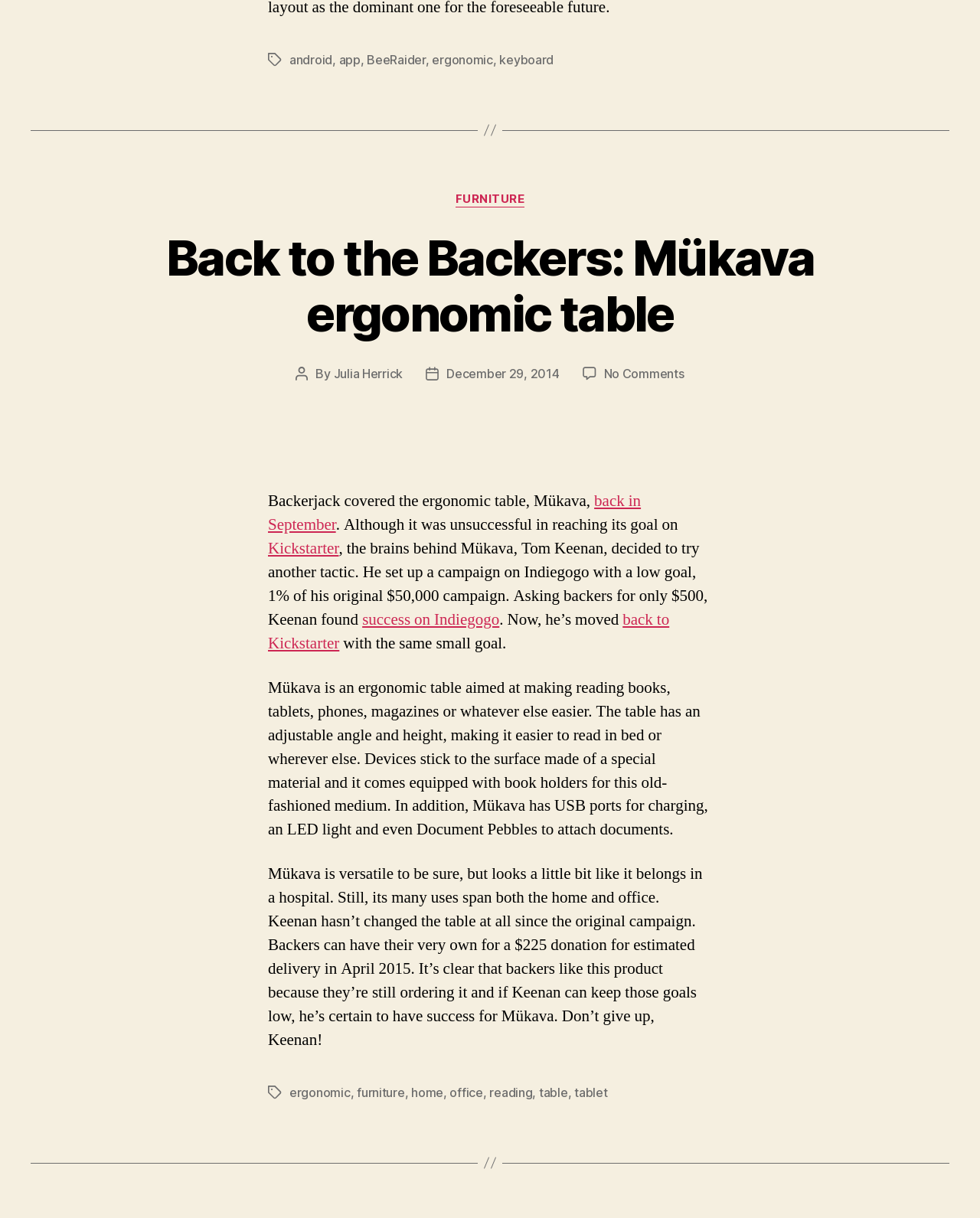Please find the bounding box coordinates of the element's region to be clicked to carry out this instruction: "Read the article about Abattoir: The Fast Steerblender".

None